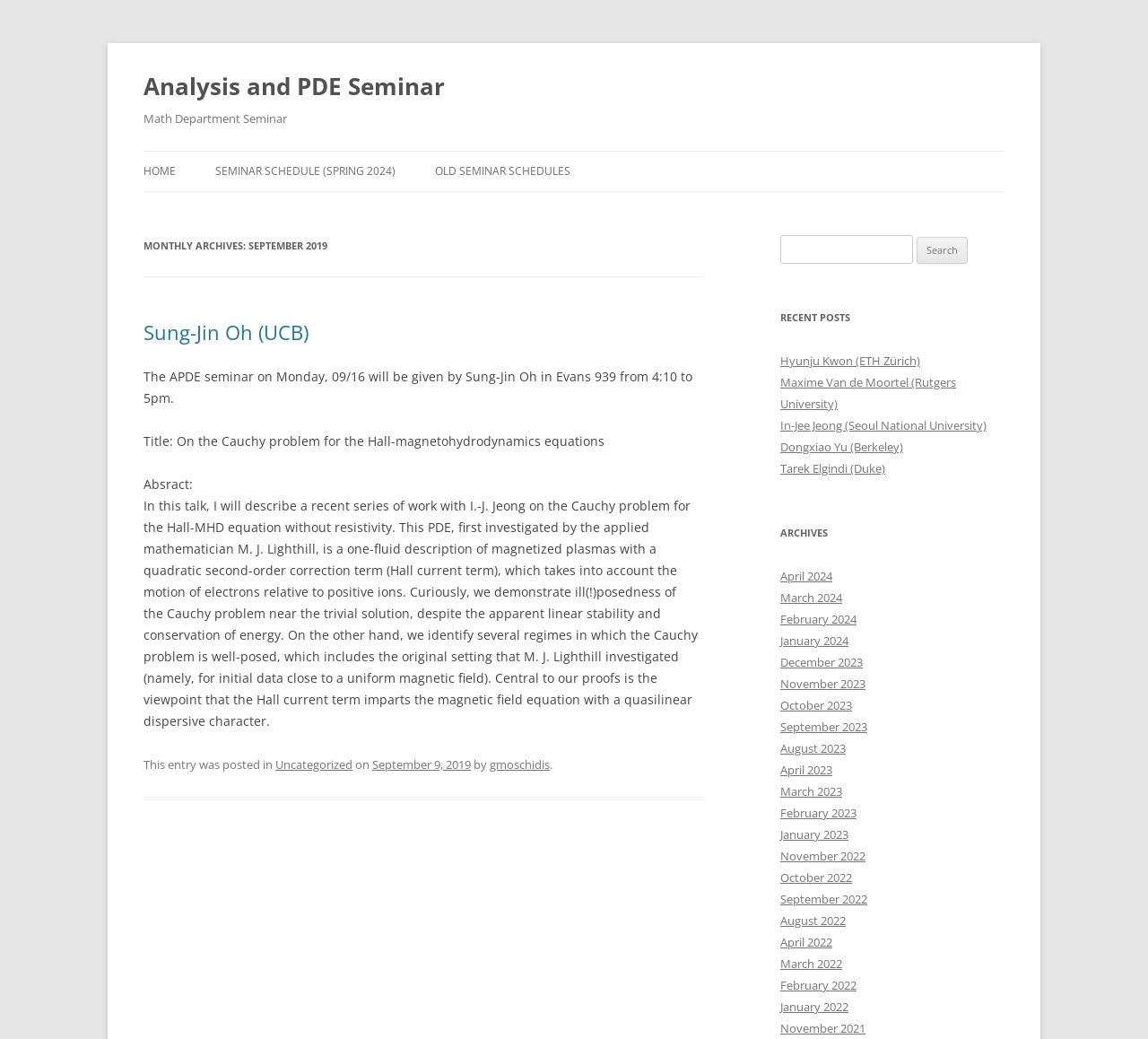Please identify the bounding box coordinates of the element I should click to complete this instruction: 'Search for a seminar'. The coordinates should be given as four float numbers between 0 and 1, like this: [left, top, right, bottom].

[0.68, 0.227, 0.795, 0.254]